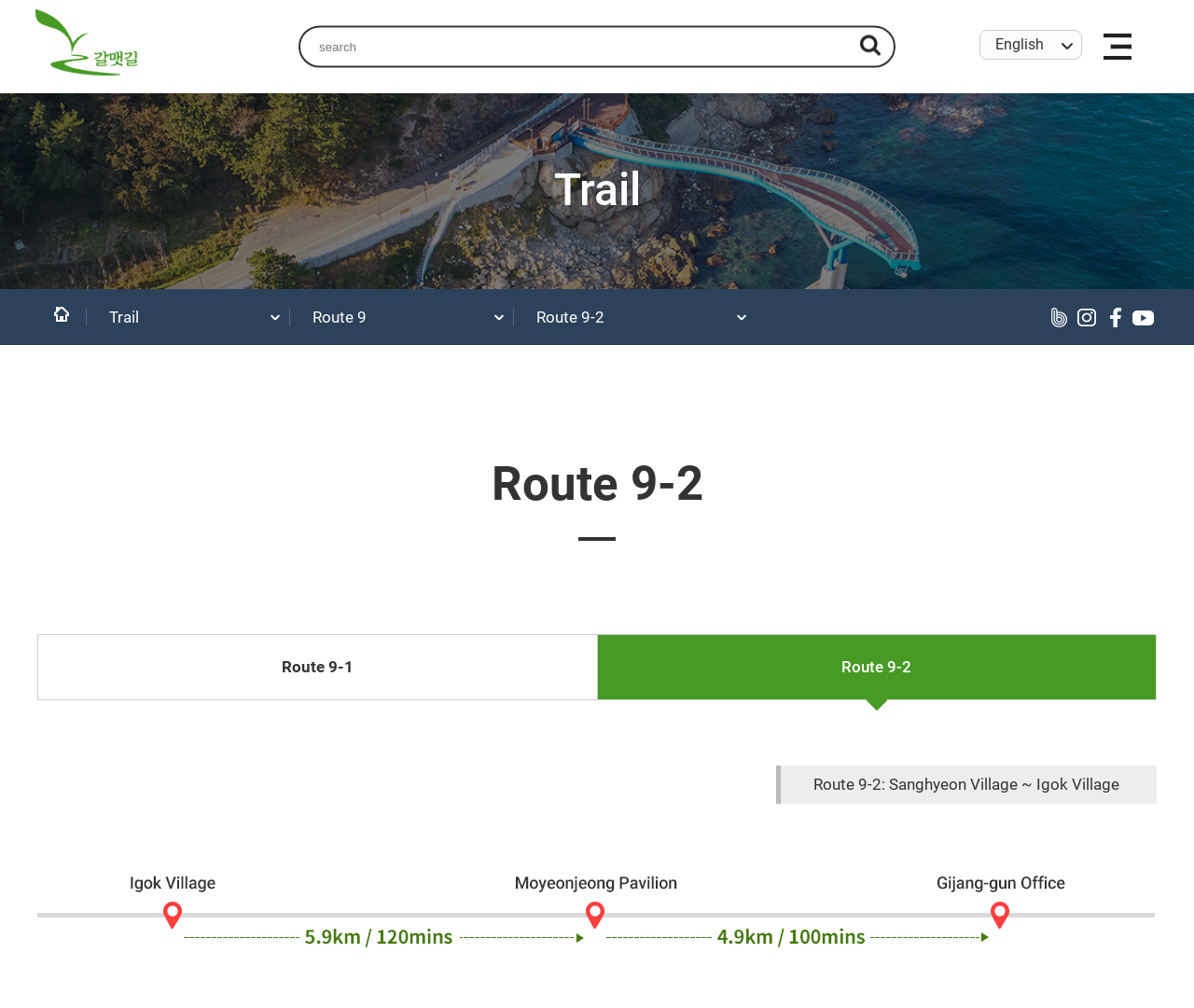Show the bounding box coordinates for the element that needs to be clicked to execute the following instruction: "open menu". Provide the coordinates in the form of four float numbers between 0 and 1, i.e., [left, top, right, bottom].

[0.921, 0.033, 0.95, 0.059]